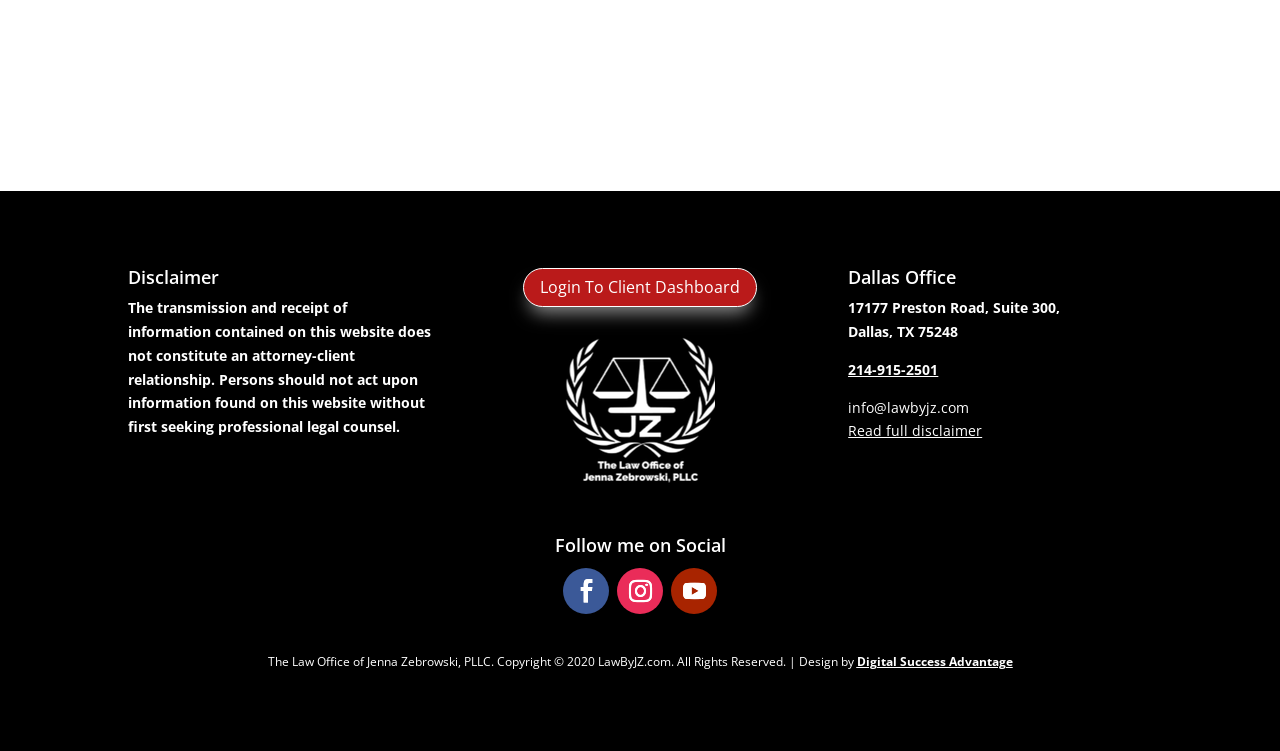Locate the bounding box coordinates of the segment that needs to be clicked to meet this instruction: "Follow on Facebook".

[0.44, 0.757, 0.476, 0.818]